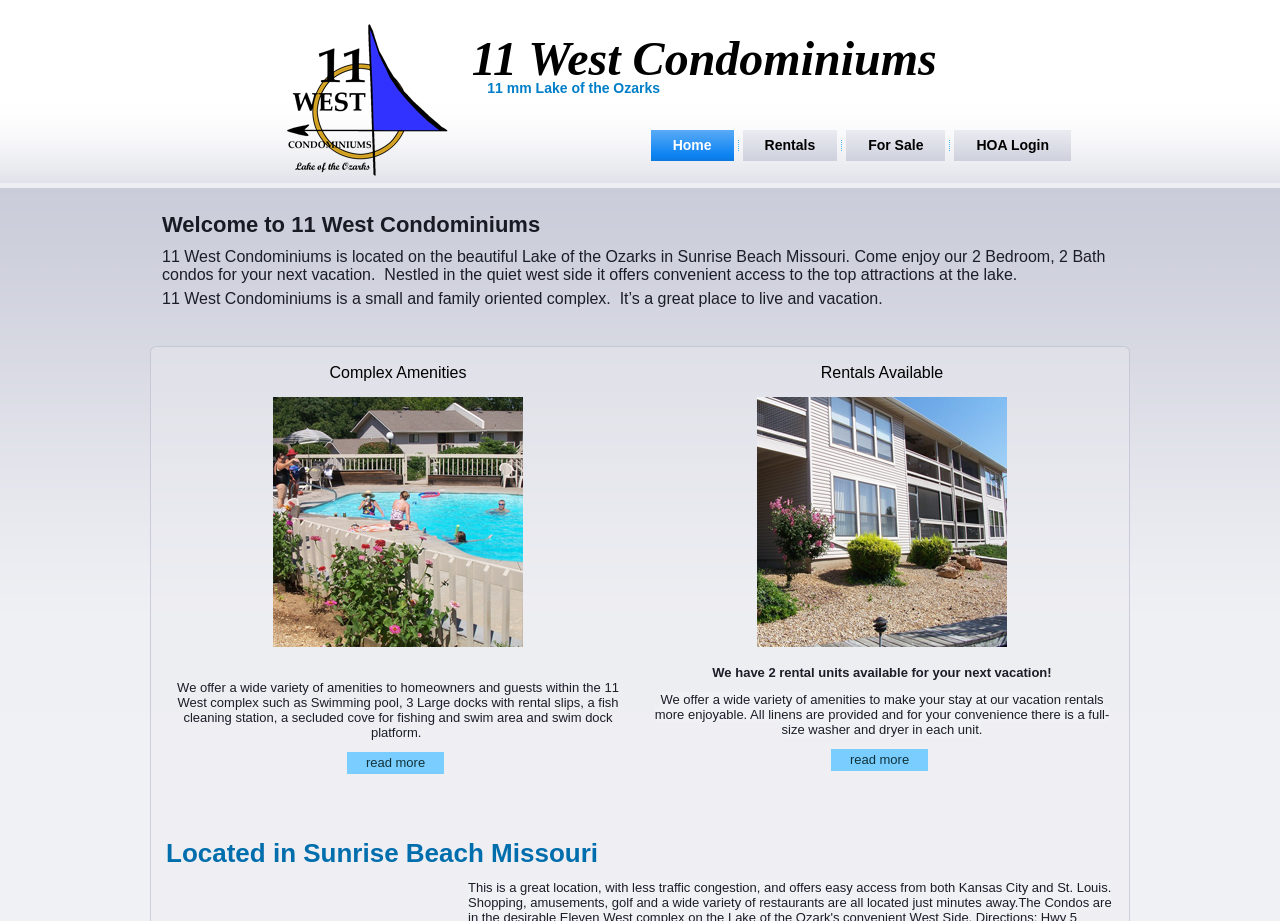Given the element description: "Food", predict the bounding box coordinates of this UI element. The coordinates must be four float numbers between 0 and 1, given as [left, top, right, bottom].

None